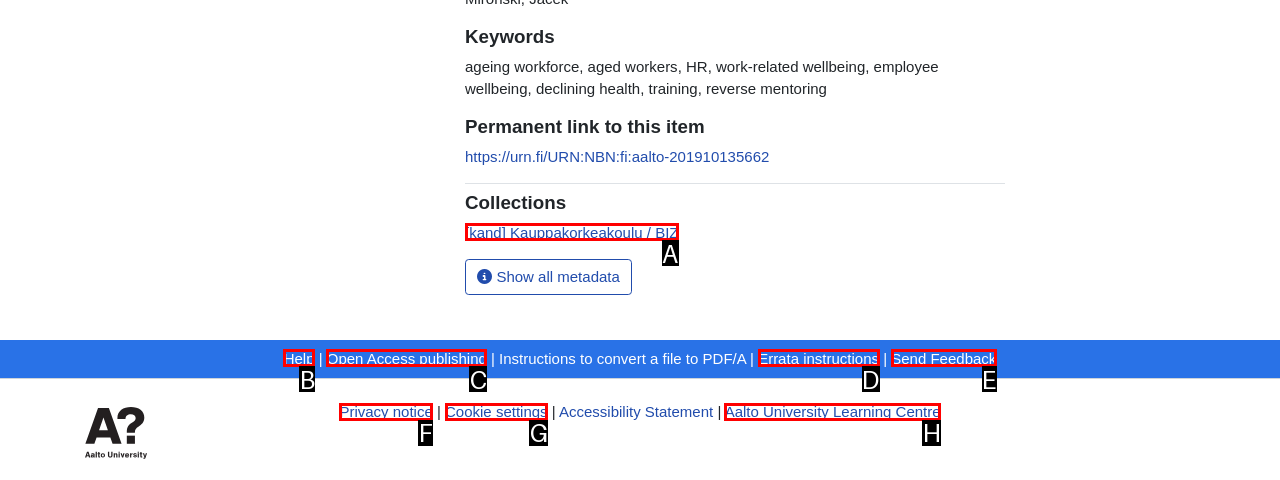Select the option that fits this description: Help
Answer with the corresponding letter directly.

B